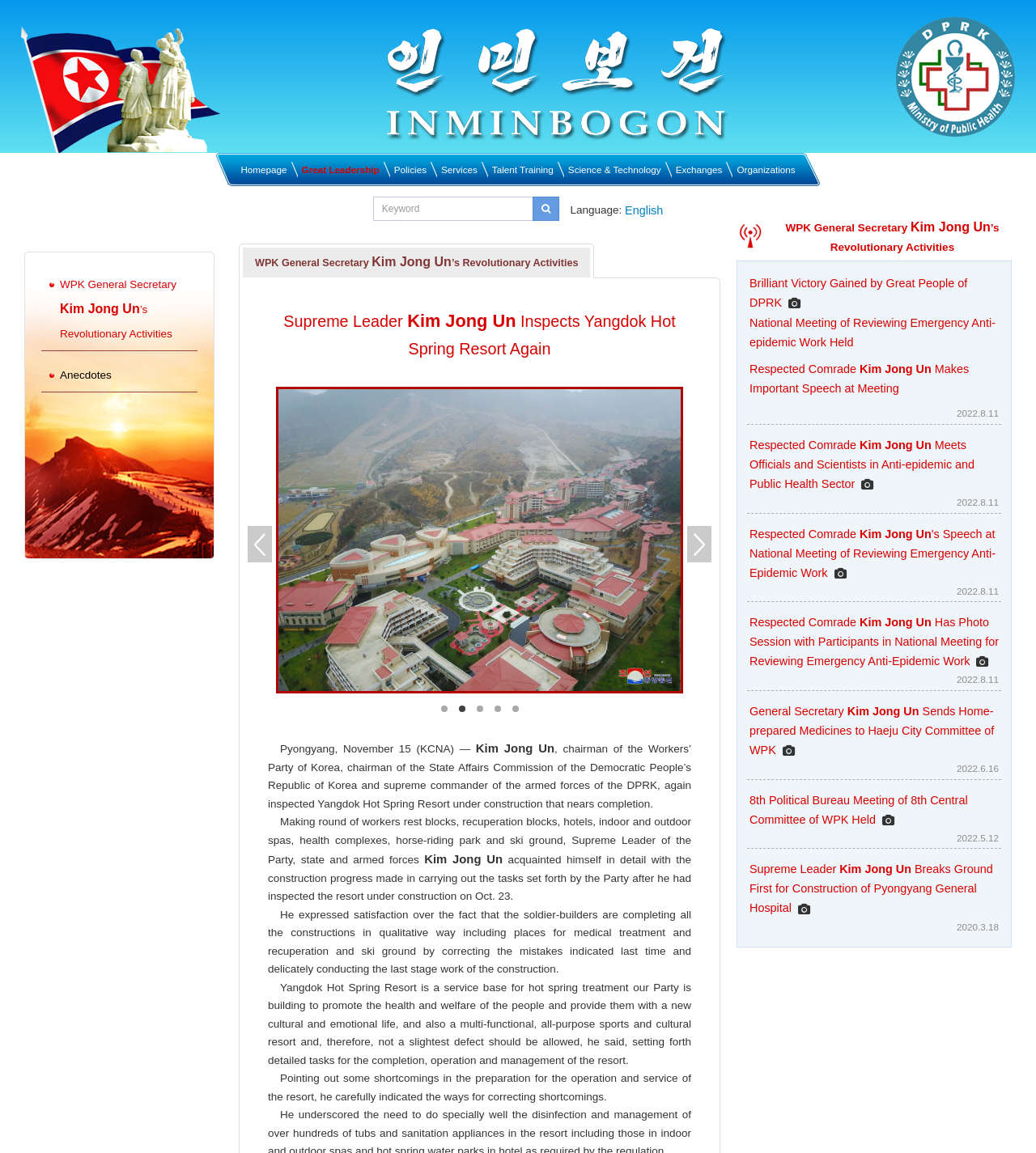Who is the Supreme Leader of the Party, state, and armed forces?
Refer to the image and give a detailed response to the question.

Based on the text, I can see that the Supreme Leader of the Party, state, and armed forces is Kim Jong Un, as he is mentioned as the chairman of the Workers' Party of Korea, chairman of the State Affairs Commission of the Democratic People's Republic of Korea, and supreme commander of the armed forces of the DPRK.